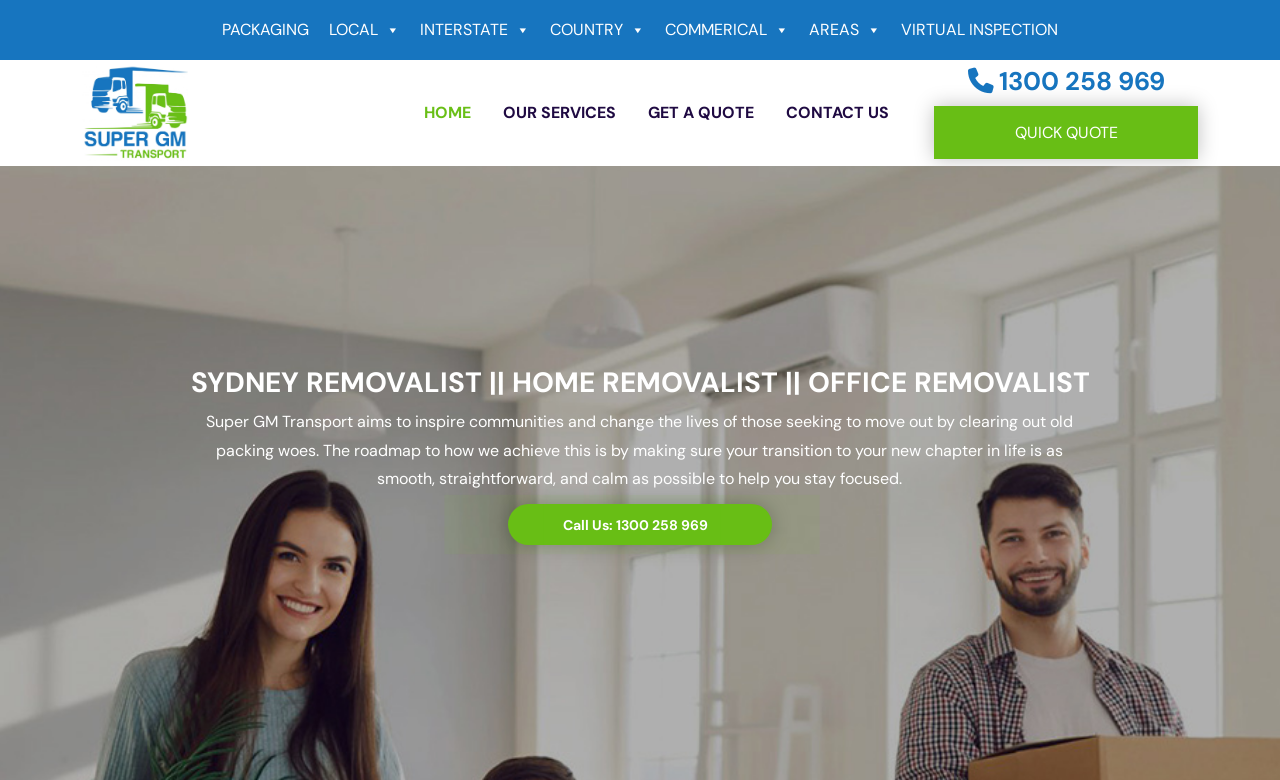Illustrate the webpage thoroughly, mentioning all important details.

The webpage is about Super GM Transport, a company that aims to inspire communities and change lives by making moving easier. At the top, there are six links in a row, including "PACKAGING", "LOCAL", "INTERSTATE", "COUNTRY", "COMMERICAL", and "AREAS", each with a dropdown menu. Next to these links, there is a "VIRTUAL INSPECTION" link. 

On the top left, there is a small image. Below the image, there are four links: "HOME", "OUR SERVICES", "GET A QUOTE", and "CONTACT US". To the right of these links, there is a phone number, "1300 258 969", displayed in a larger font. 

Further down, there is a "QUICK QUOTE" button. Below the button, there is a table with a heading that reads "SYDNEY REMOVALIST || HOME REMOVALIST || OFFICE REMOVALIST". Under the heading, there is a paragraph of text that explains the company's mission and approach to making moving easier. Finally, there is a "Call Us" section with the same phone number, "1300 258 969".